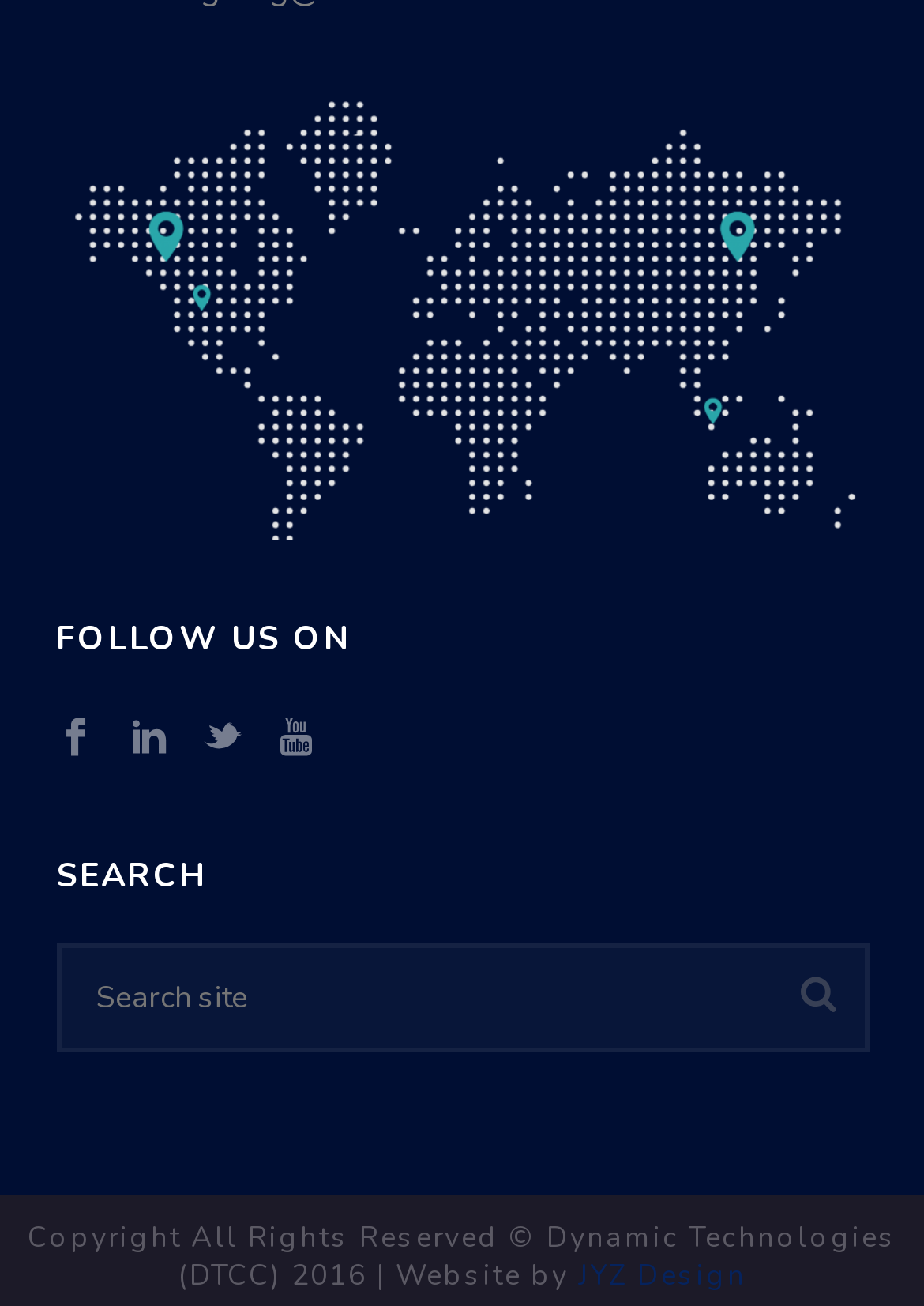Determine the bounding box for the described UI element: "JYZ Design".

[0.626, 0.962, 0.808, 0.991]